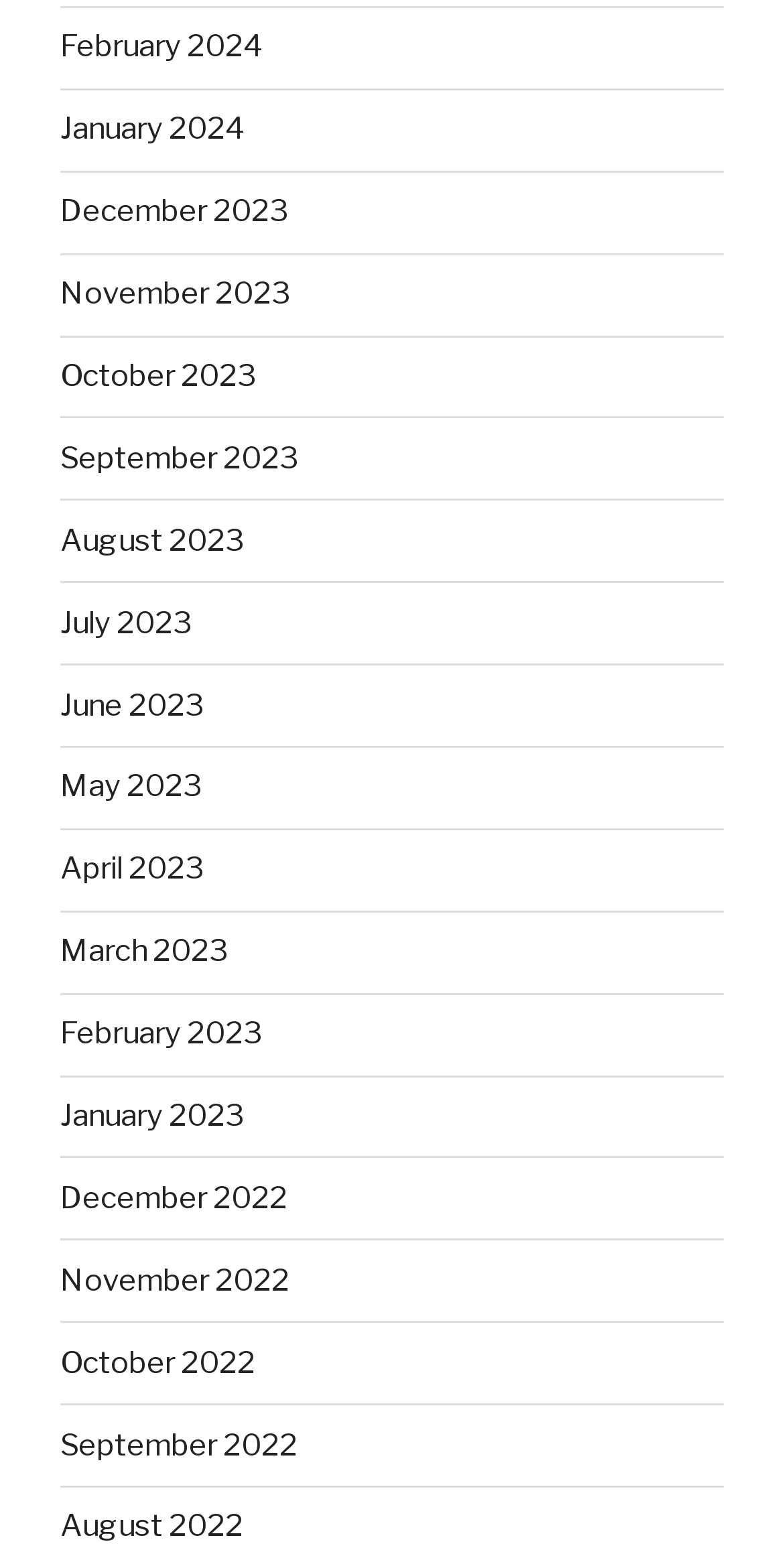Answer the question with a brief word or phrase:
How many months are listed?

18